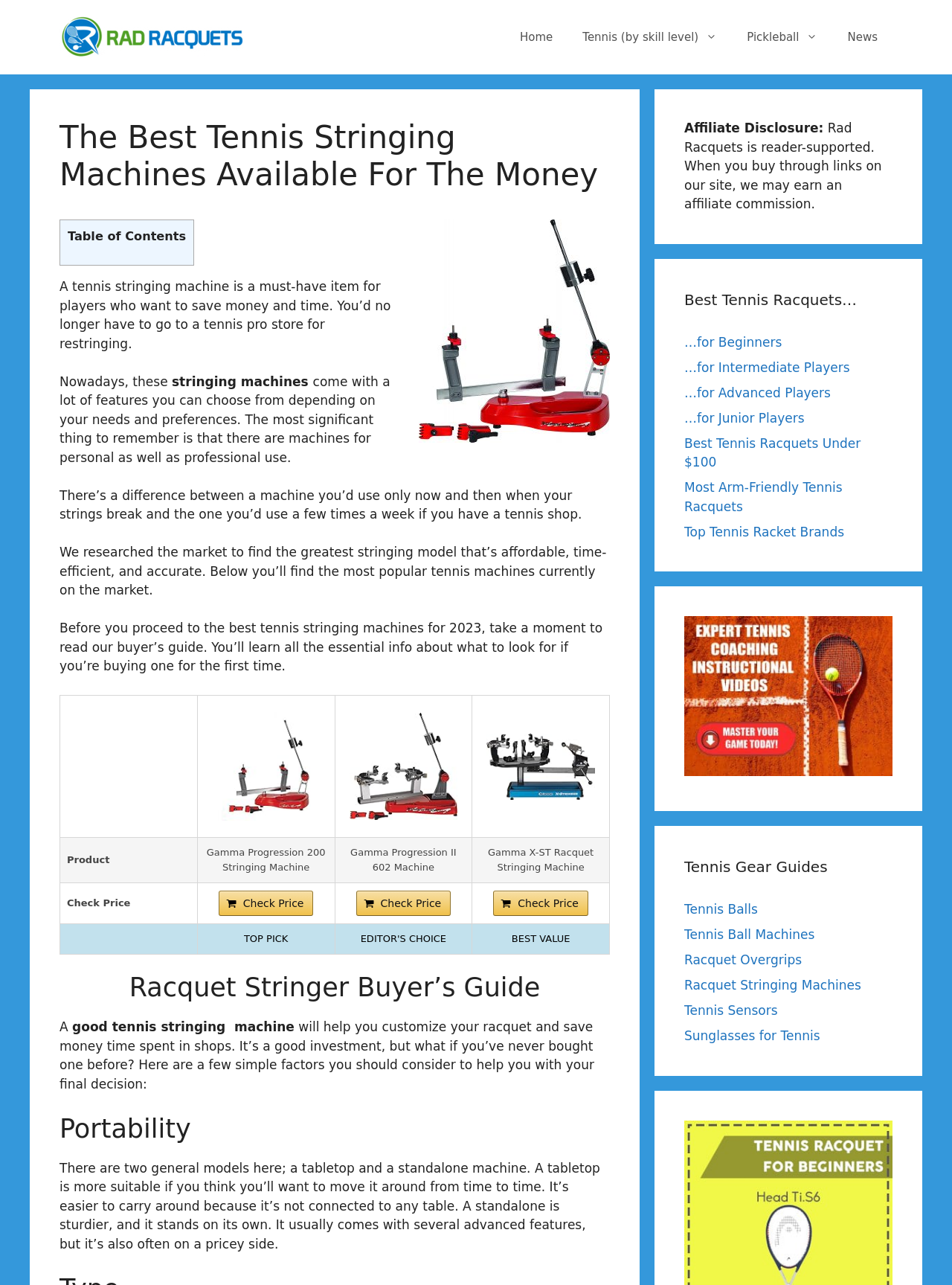Answer the question in one word or a short phrase:
What is the purpose of a tennis stringing machine?

Save money and time